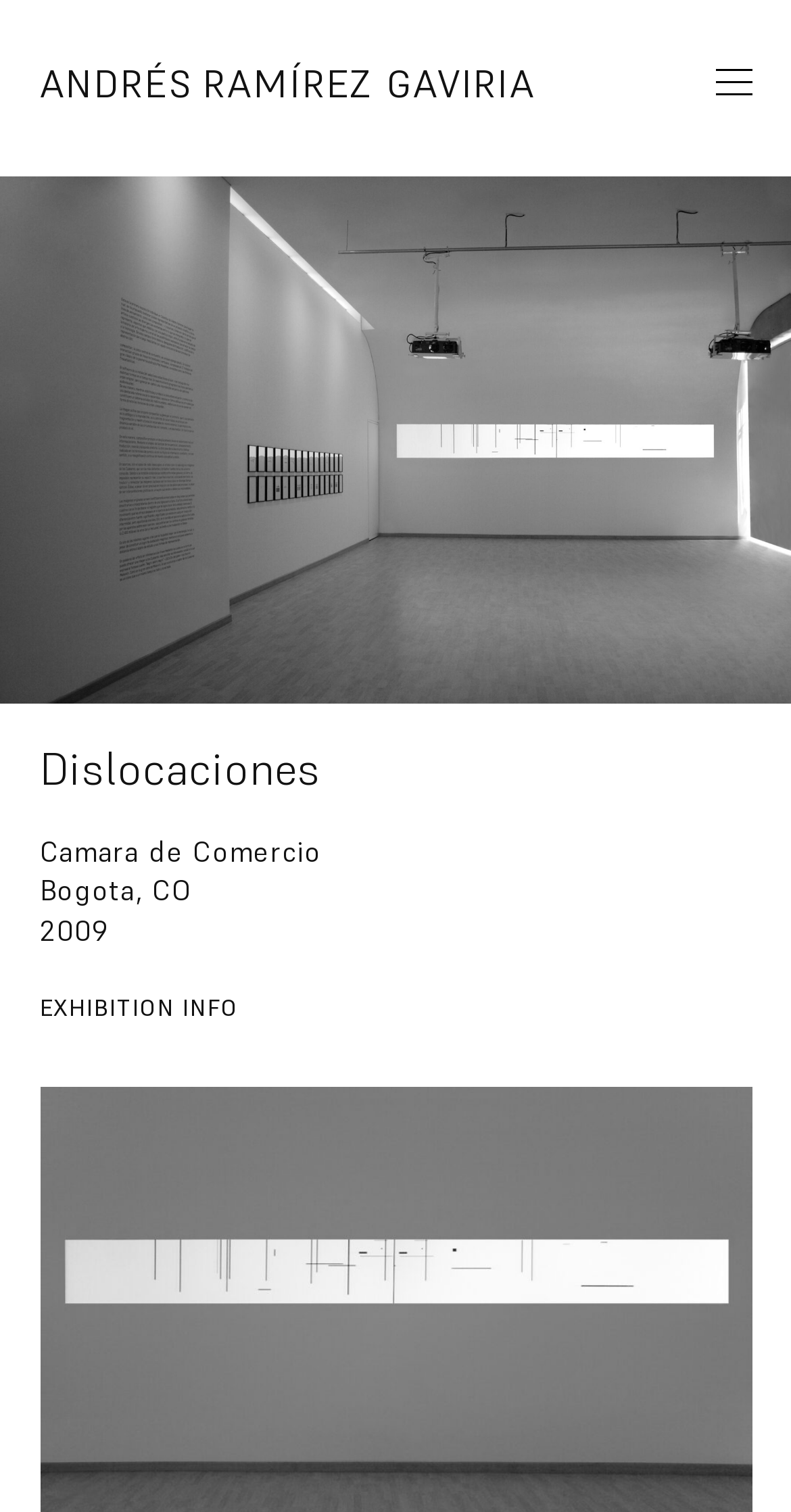What is the name of the person?
Give a detailed response to the question by analyzing the screenshot.

The name of the person can be found in the link at the top of the page, which is 'ANDRÉS RAMÍREZ GAVIRIA'.